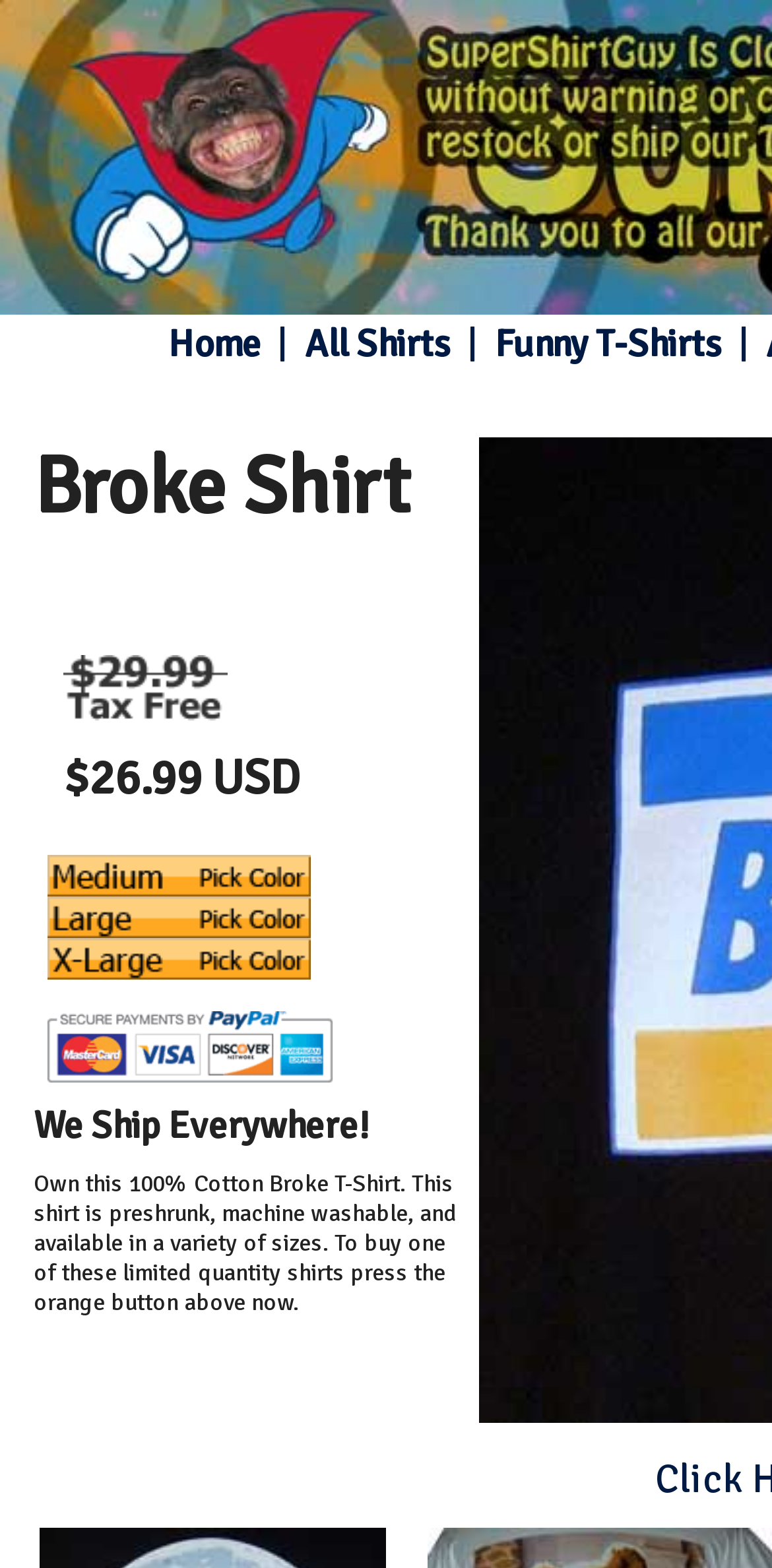Produce an elaborate caption capturing the essence of the webpage.

This webpage is about a Broke Credit Card Parody T-Shirt, specifically the product page for a black funny logo parody t-shirt. At the top, there is a navigation menu with links to "Home", "All Shirts", and "Funny T-Shirts". 

Below the navigation menu, the main content of the page is divided into two sections. On the left, there is a heading "Broke Shirt" followed by an image with the text "Regular Price" and a price of "$26.99 USD" below it. 

On the right side of the page, there are three links to select the shirt size: "Medium Pick Color", "Large Pick Color", and "X-Large Pick Color", each accompanied by a small image. 

Further down, there is an image indicating that "Paypal is accepted here". Below that, there is a statement "We Ship Everywhere!" followed by a brief product description, which explains the features of the shirt, such as being made of 100% cotton, preshrunk, machine washable, and available in various sizes. The description also encourages the user to buy the shirt by pressing the orange button above.